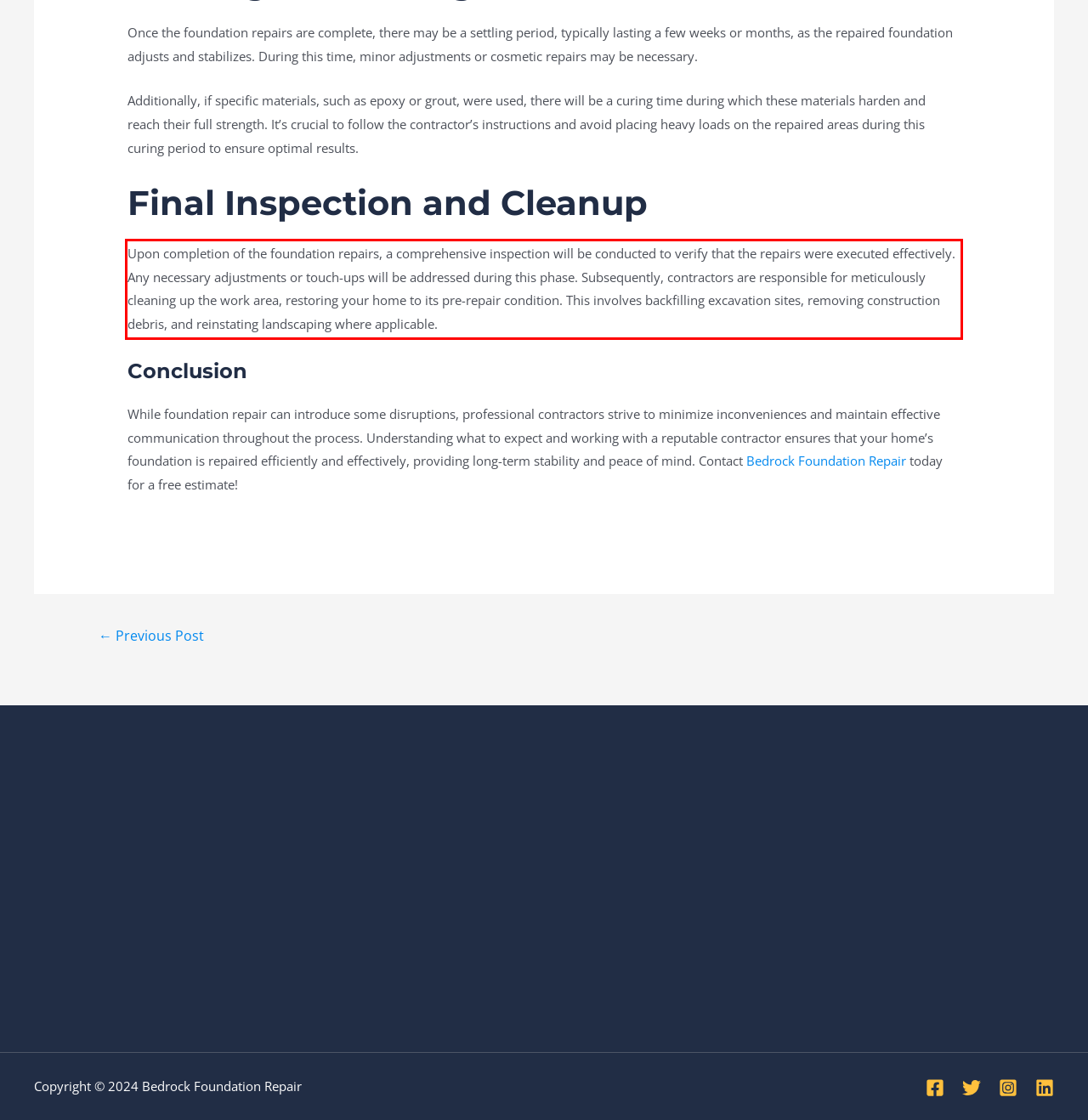The screenshot you have been given contains a UI element surrounded by a red rectangle. Use OCR to read and extract the text inside this red rectangle.

Upon completion of the foundation repairs, a comprehensive inspection will be conducted to verify that the repairs were executed effectively. Any necessary adjustments or touch-ups will be addressed during this phase. Subsequently, contractors are responsible for meticulously cleaning up the work area, restoring your home to its pre-repair condition. This involves backfilling excavation sites, removing construction debris, and reinstating landscaping where applicable.